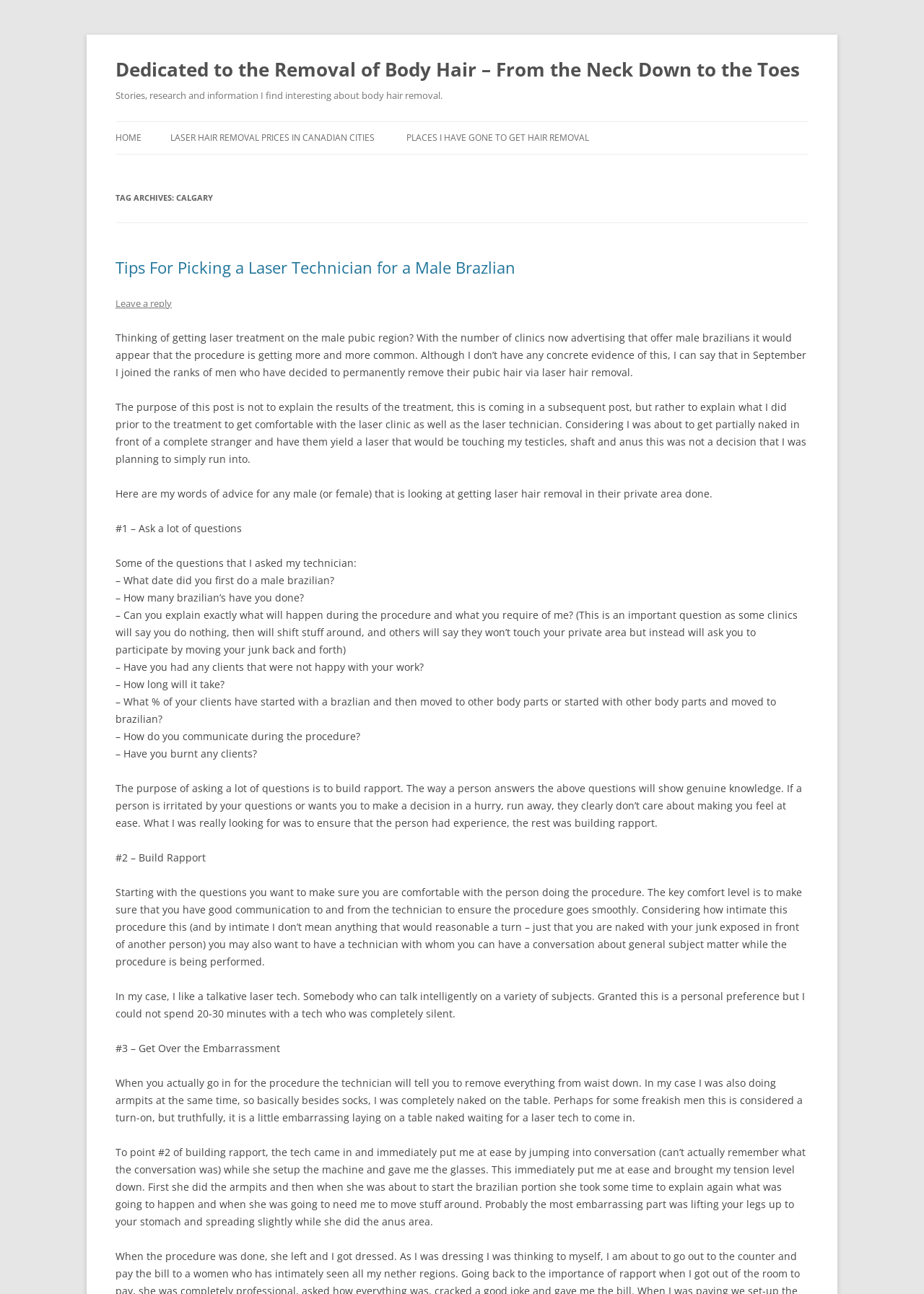Offer a comprehensive description of the webpage’s content and structure.

This webpage is dedicated to the removal of body hair, specifically focusing on laser hair removal for men. At the top of the page, there is a heading that reads "Dedicated to the Removal of Body Hair – From the Neck Down to the Toes" and a link with the same text. Below this, there is another heading that reads "Stories, research and information I find interesting about body hair removal."

The page has a navigation menu on the left side, with links to "HOME", "LASER HAIR REMOVAL PRICES IN CANADIAN CITIES", and "PLACES I HAVE GONE TO GET HAIR REMOVAL". Below the navigation menu, there is a section with a heading "TAG ARCHIVES: CALGARY" and a subheading "Tips For Picking a Laser Technician for a Male Brazlian".

The main content of the page is an article that provides tips for men who are considering getting laser hair removal in their private area. The article is divided into three sections: "Ask a lot of questions", "Build Rapport", and "Get Over the Embarrassment". Each section provides advice and personal anecdotes from the author's experience with laser hair removal.

The article is written in a conversational tone and includes several paragraphs of text, with some bold headings and bullet points. There are no images on the page. The text is well-organized and easy to follow, with clear headings and concise paragraphs. Overall, the webpage appears to be a personal blog or informational website focused on laser hair removal for men.